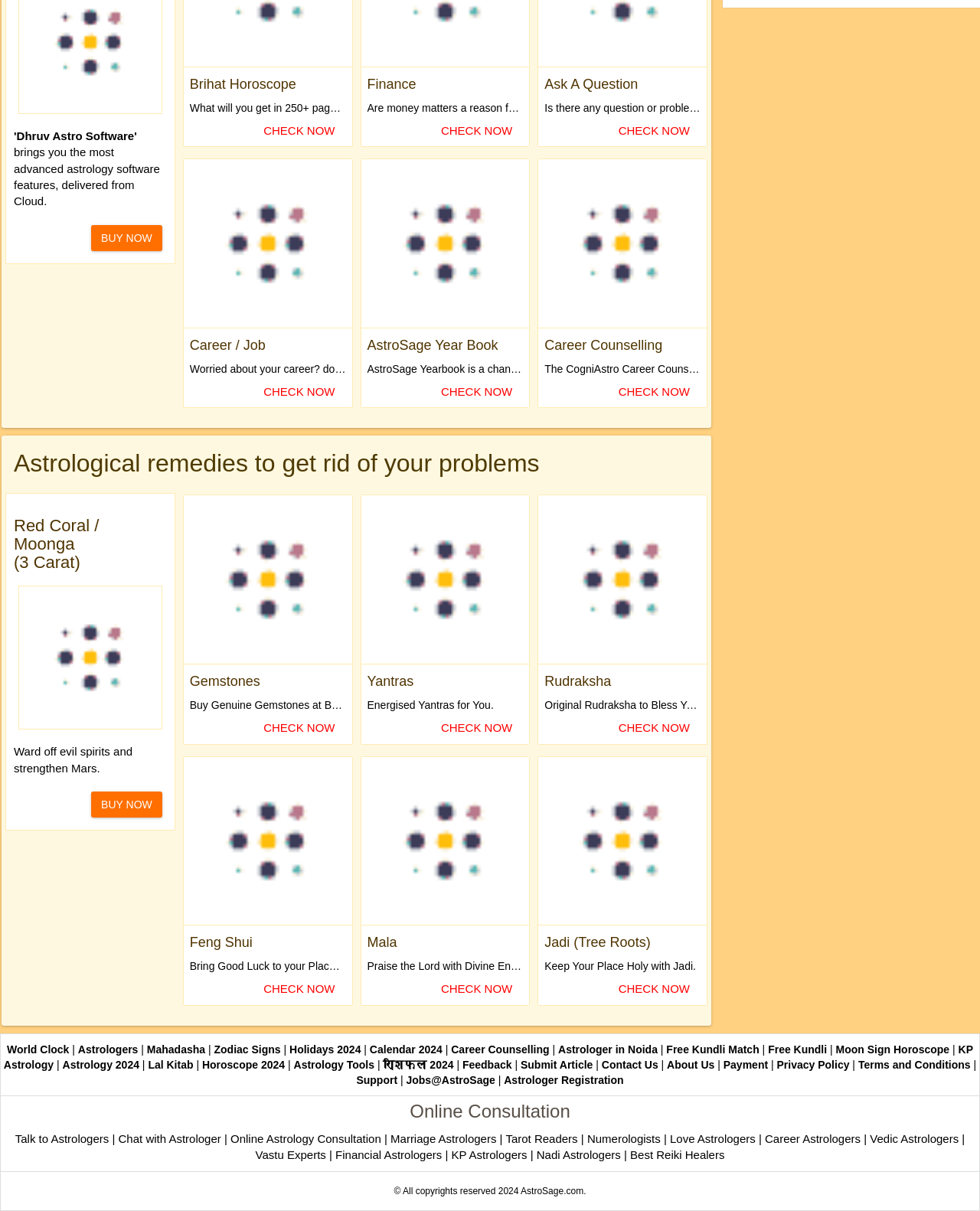What is the purpose of Feng Shui? Refer to the image and provide a one-word or short phrase answer.

bring good luck